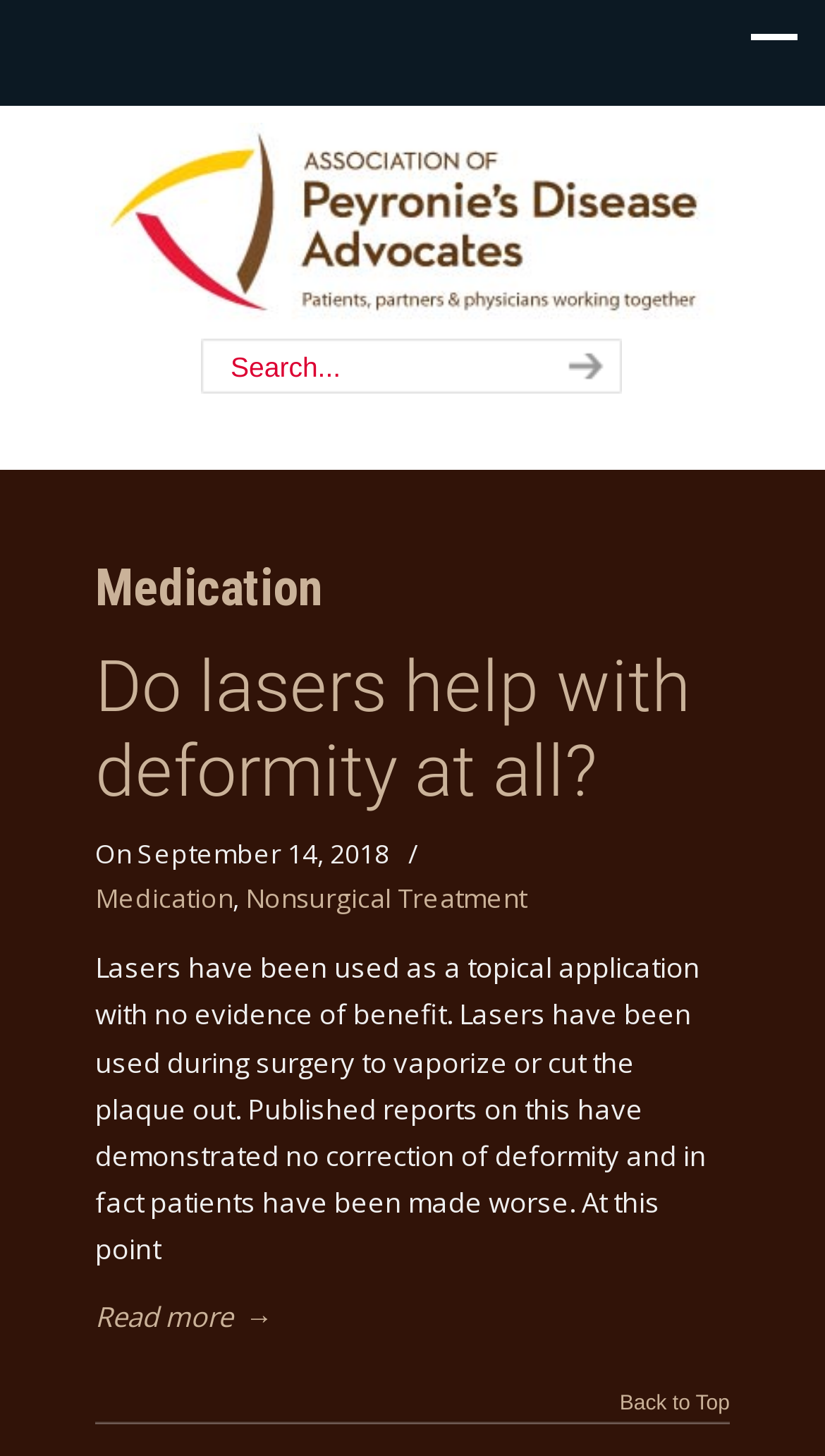Respond to the question below with a single word or phrase: What is the link at the bottom of the page?

Back to Top